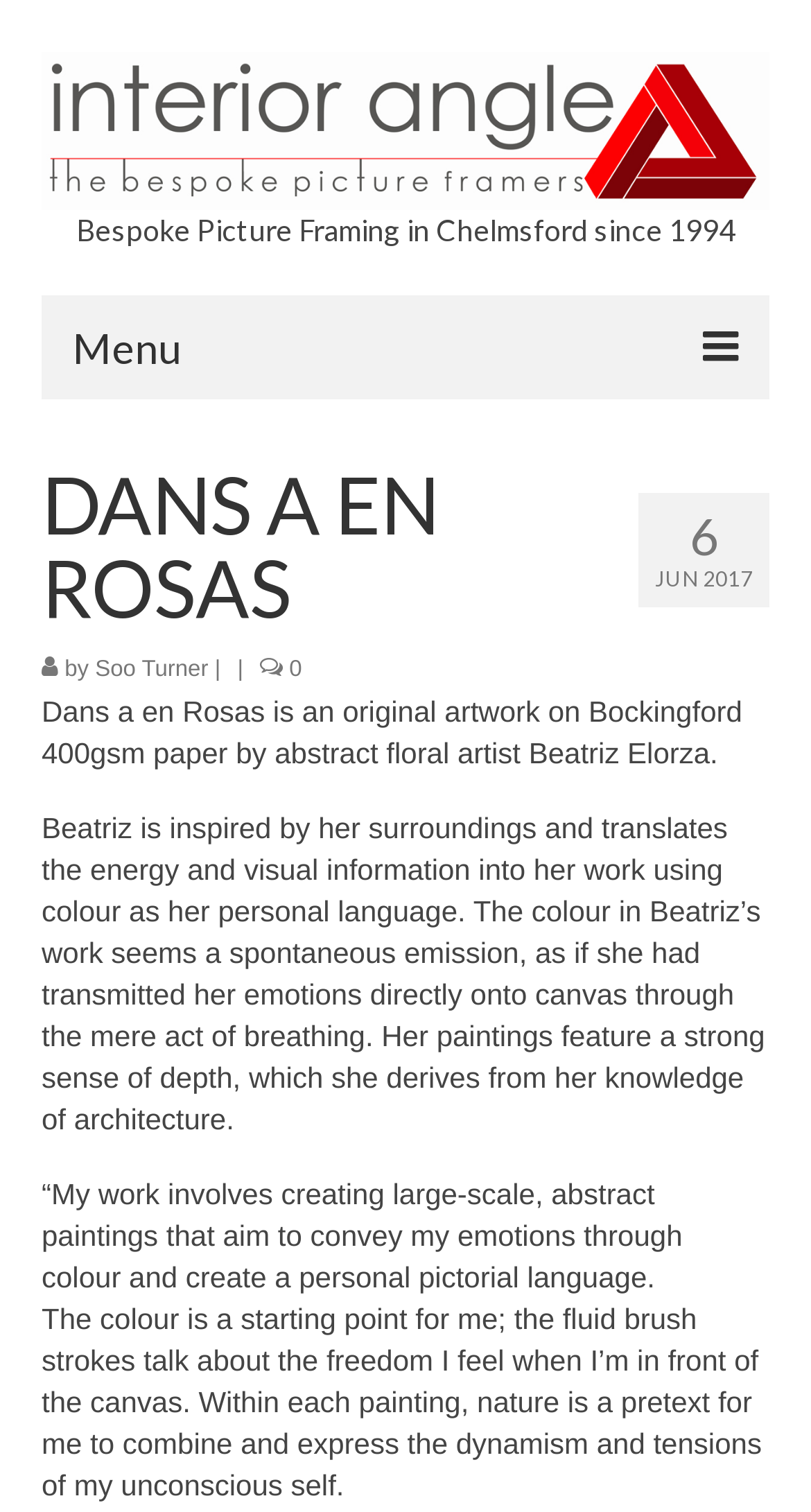What type of paintings does the artist create?
Look at the image and respond with a one-word or short-phrase answer.

Abstract